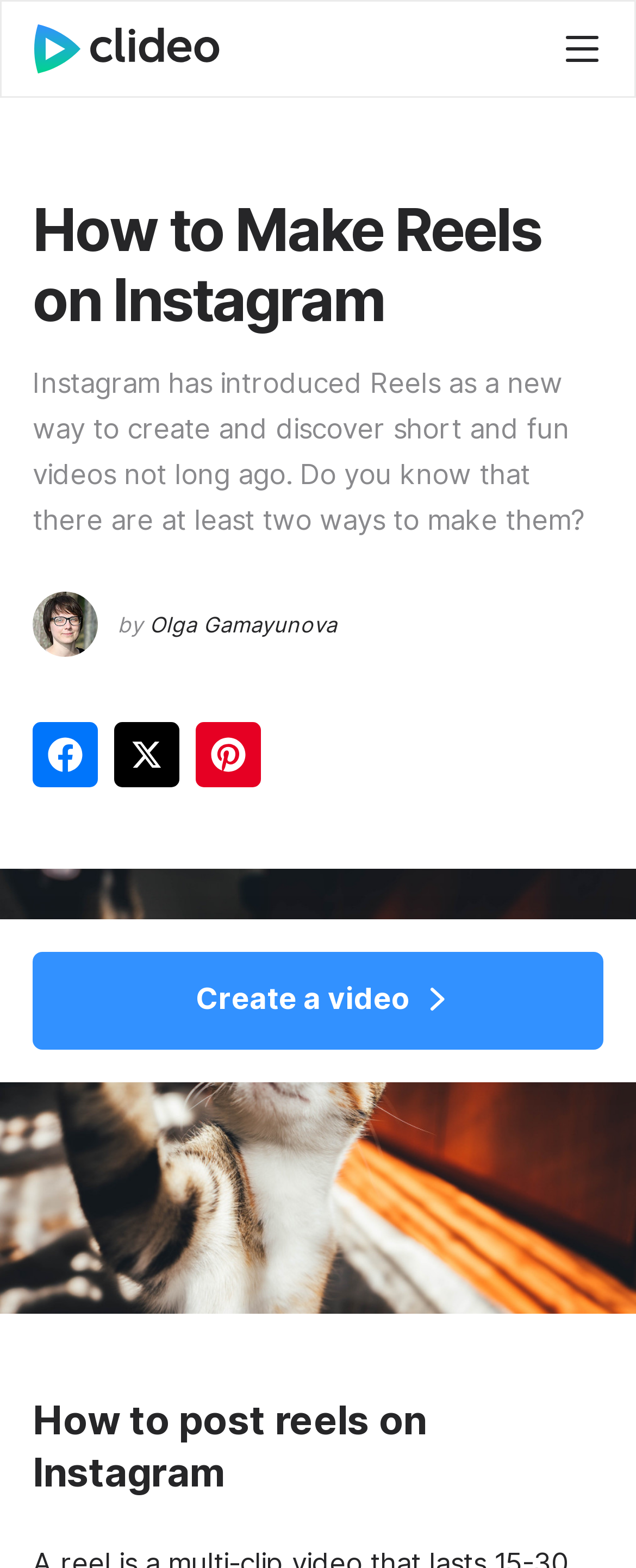Please provide a comprehensive response to the question based on the details in the image: Who is the author of the article?

The author of the article is mentioned in the text 'by Olga Gamayunova' located at the top of the webpage, with a bounding box of [0.235, 0.39, 0.53, 0.407]. This text indicates that Olga Gamayunova is the author of the article.